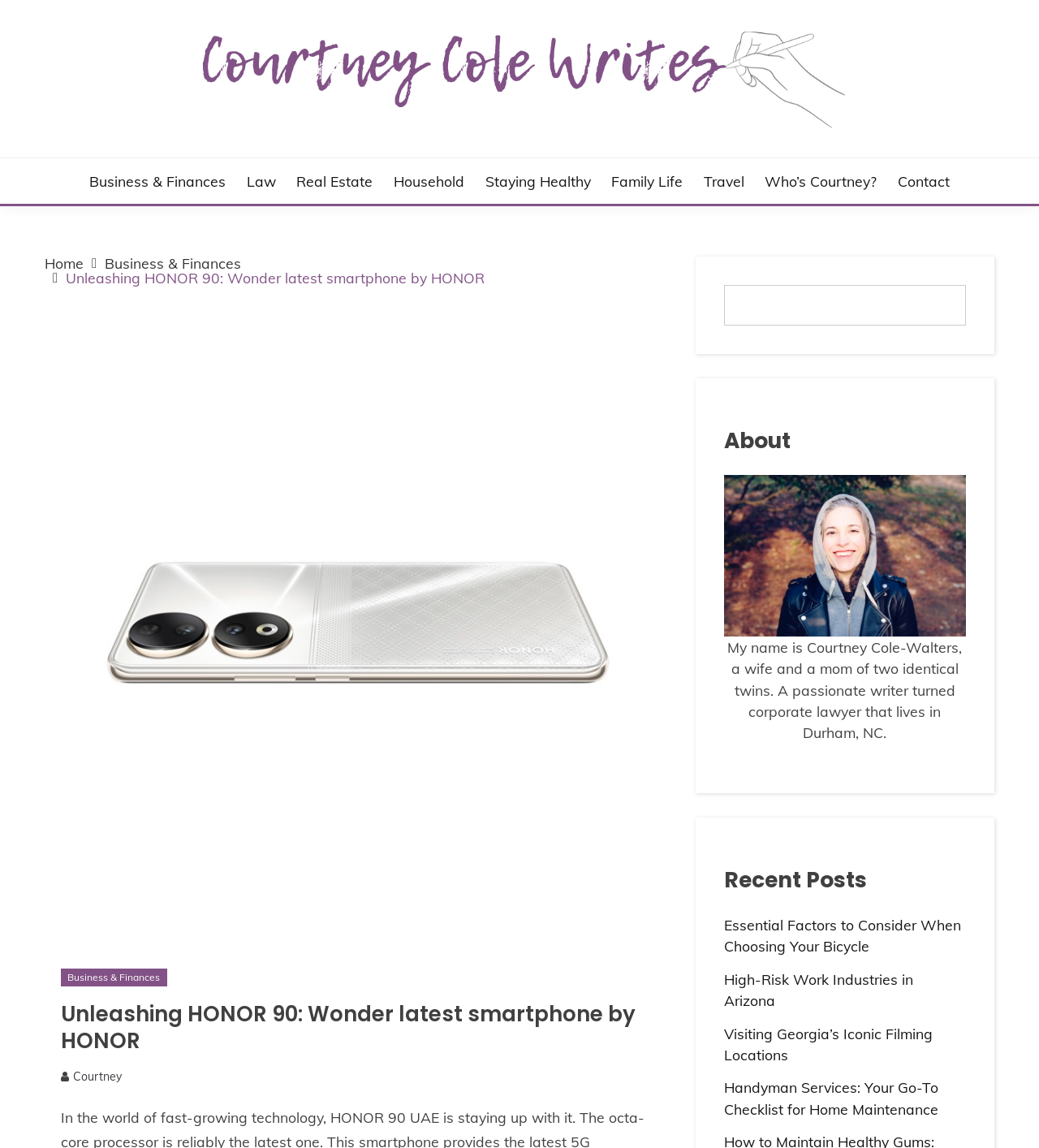Select the bounding box coordinates of the element I need to click to carry out the following instruction: "read about Unleashing HONOR 90".

[0.059, 0.872, 0.63, 0.918]